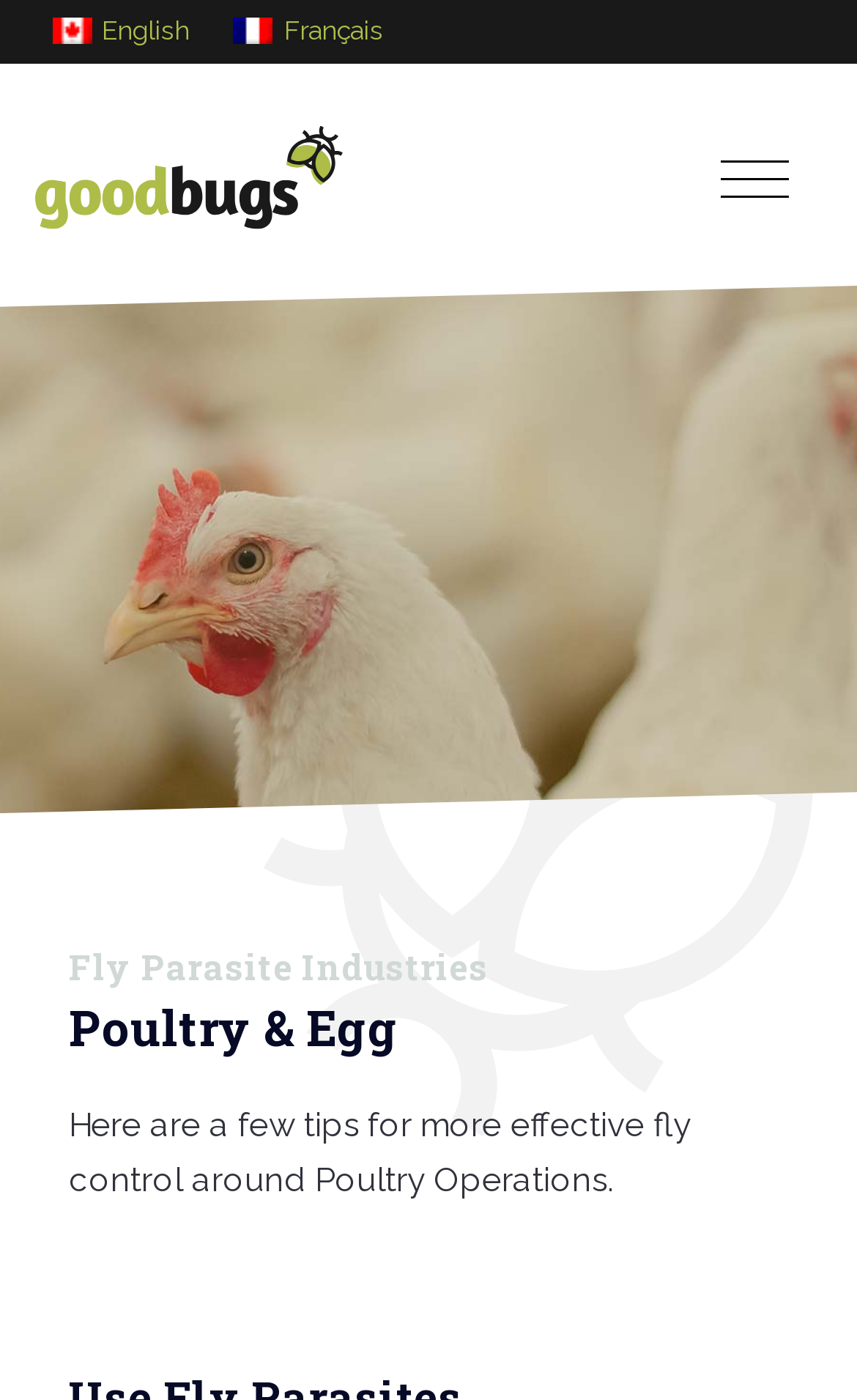Analyze the image and give a detailed response to the question:
What language options are available?

The webpage provides language options, as indicated by the links 'English' and 'Français', allowing users to switch between these two languages.